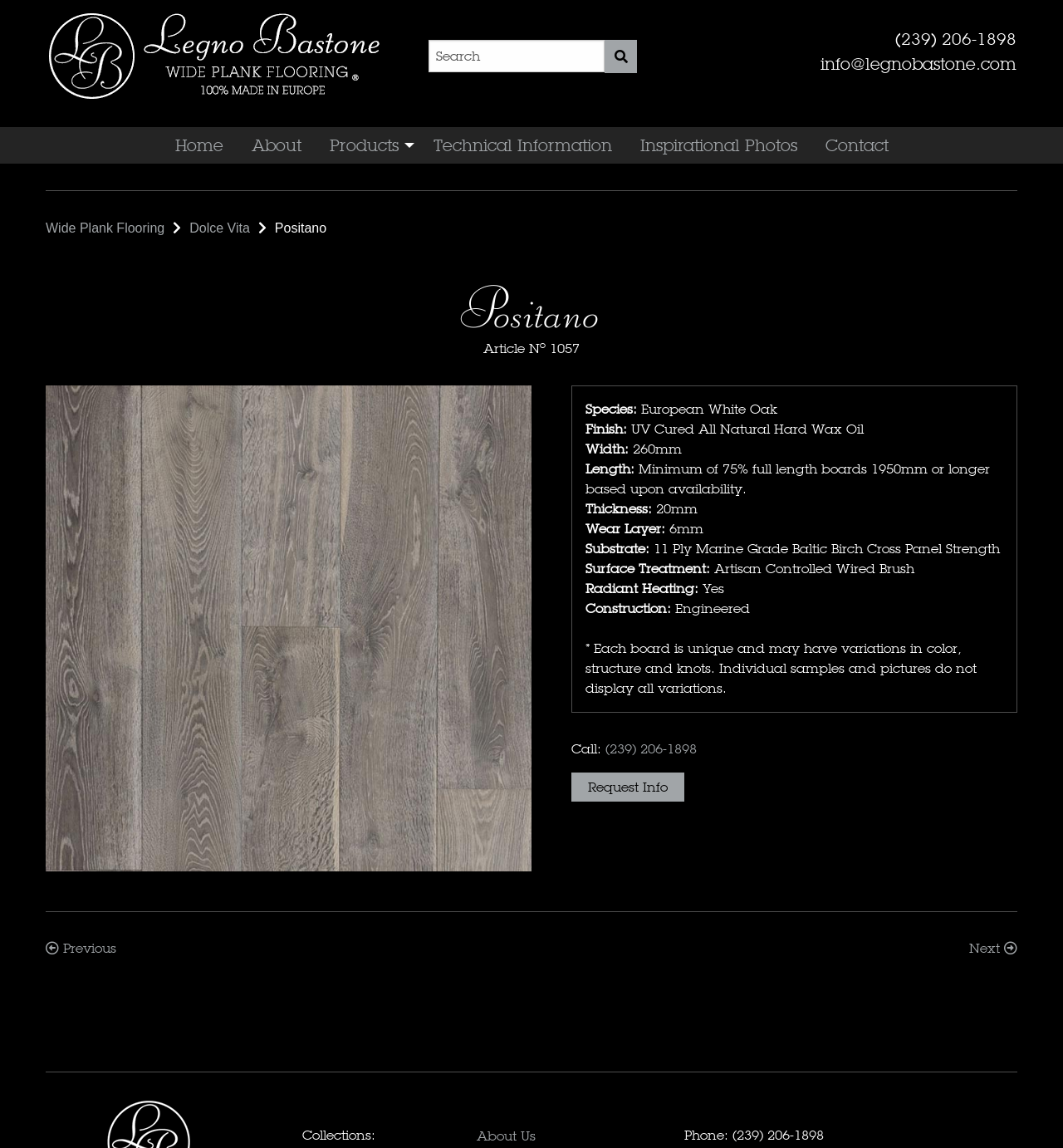Locate the bounding box coordinates of the clickable region to complete the following instruction: "Go to the next page."

[0.912, 0.819, 0.957, 0.833]